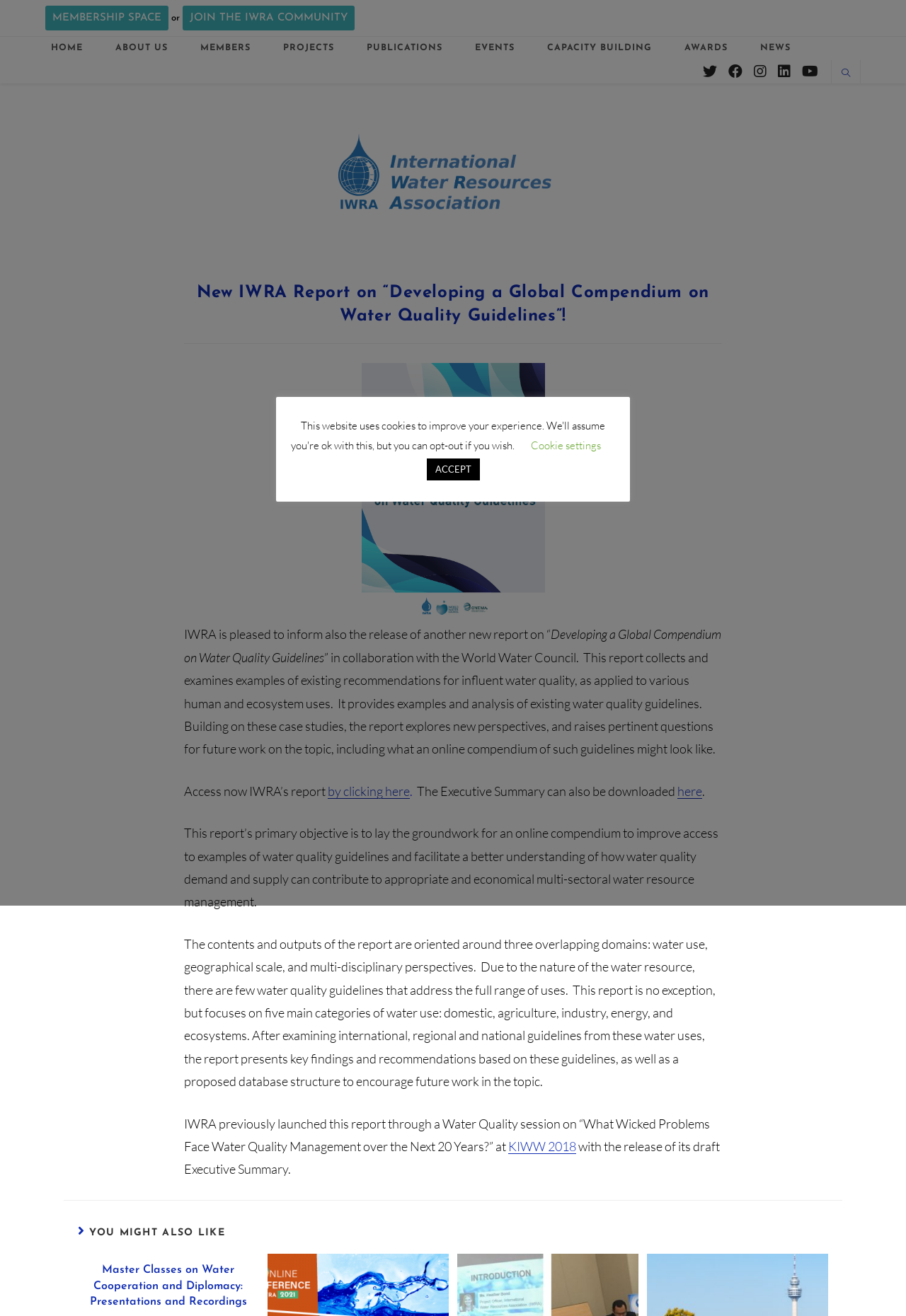What is the name of the event where the report was launched?
Provide a detailed answer to the question using information from the image.

I found the answer by reading the text 'IWRA previously launched this report through a Water Quality session on “What Wicked Problems Face Water Quality Management over the Next 20 Years?” at KIWW 2018...' which indicates that the report was launched at KIWW 2018.